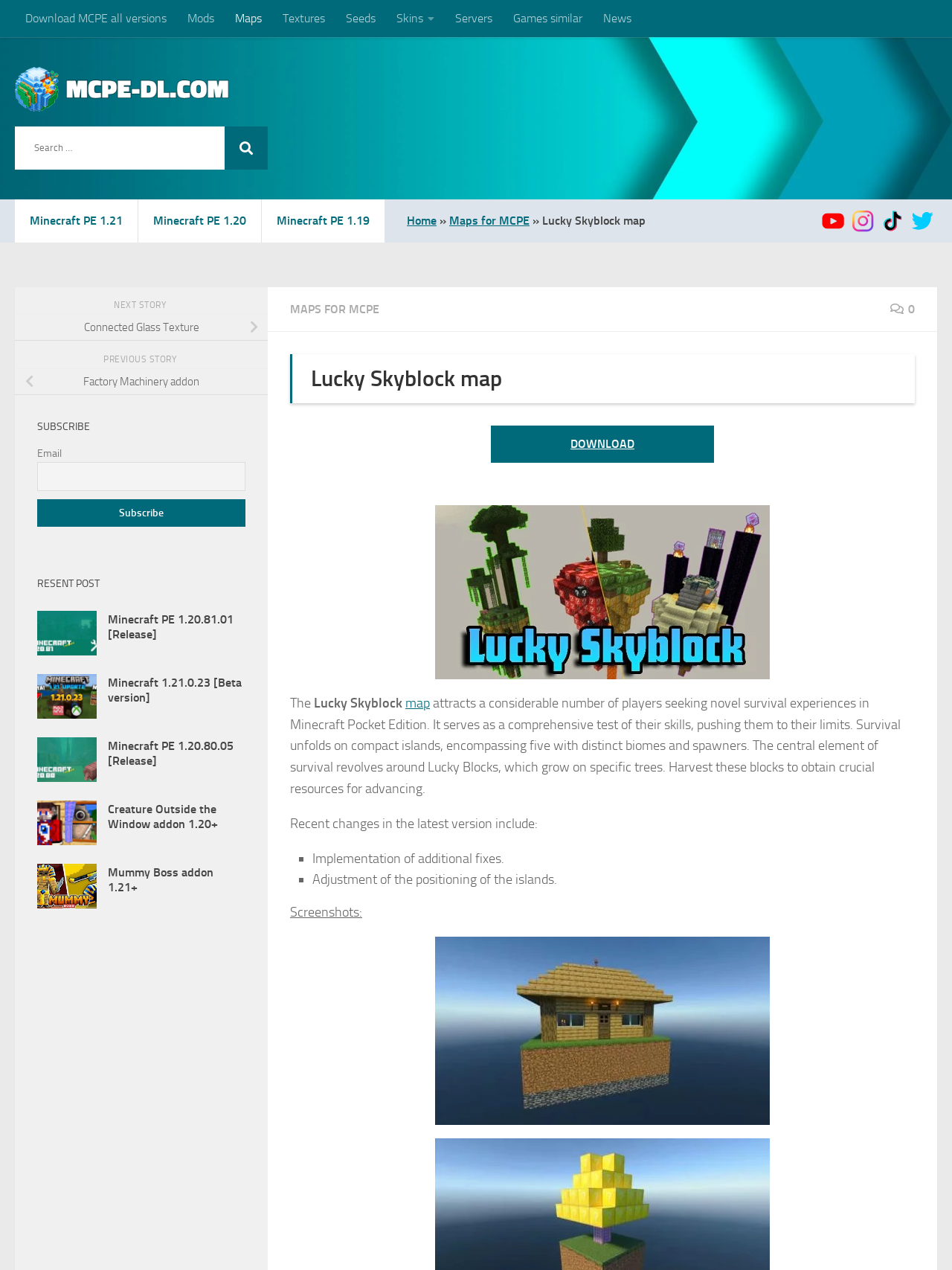Predict the bounding box coordinates of the area that should be clicked to accomplish the following instruction: "Read the previous story". The bounding box coordinates should consist of four float numbers between 0 and 1, i.e., [left, top, right, bottom].

[0.109, 0.279, 0.188, 0.287]